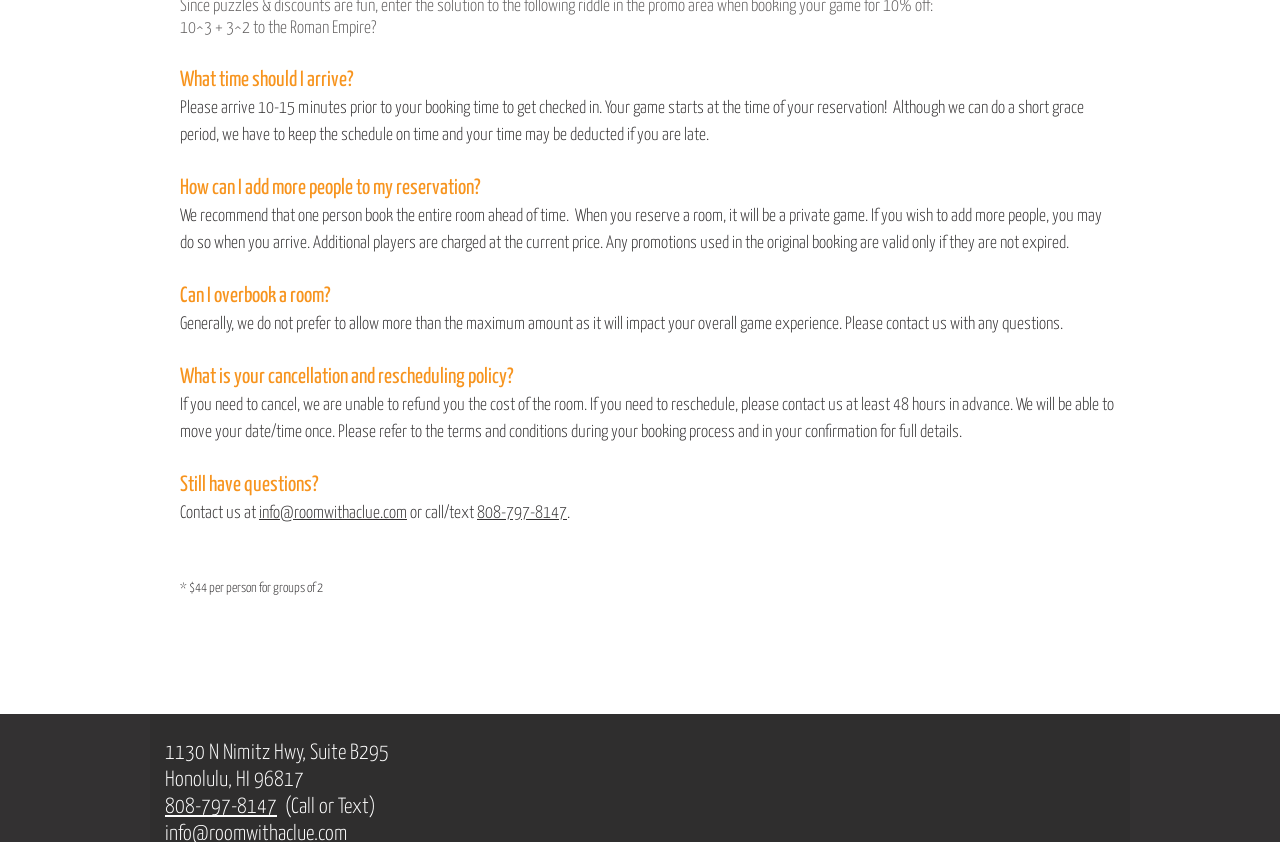Indicate the bounding box coordinates of the element that must be clicked to execute the instruction: "Click the SCIENCE link". The coordinates should be given as four float numbers between 0 and 1, i.e., [left, top, right, bottom].

None